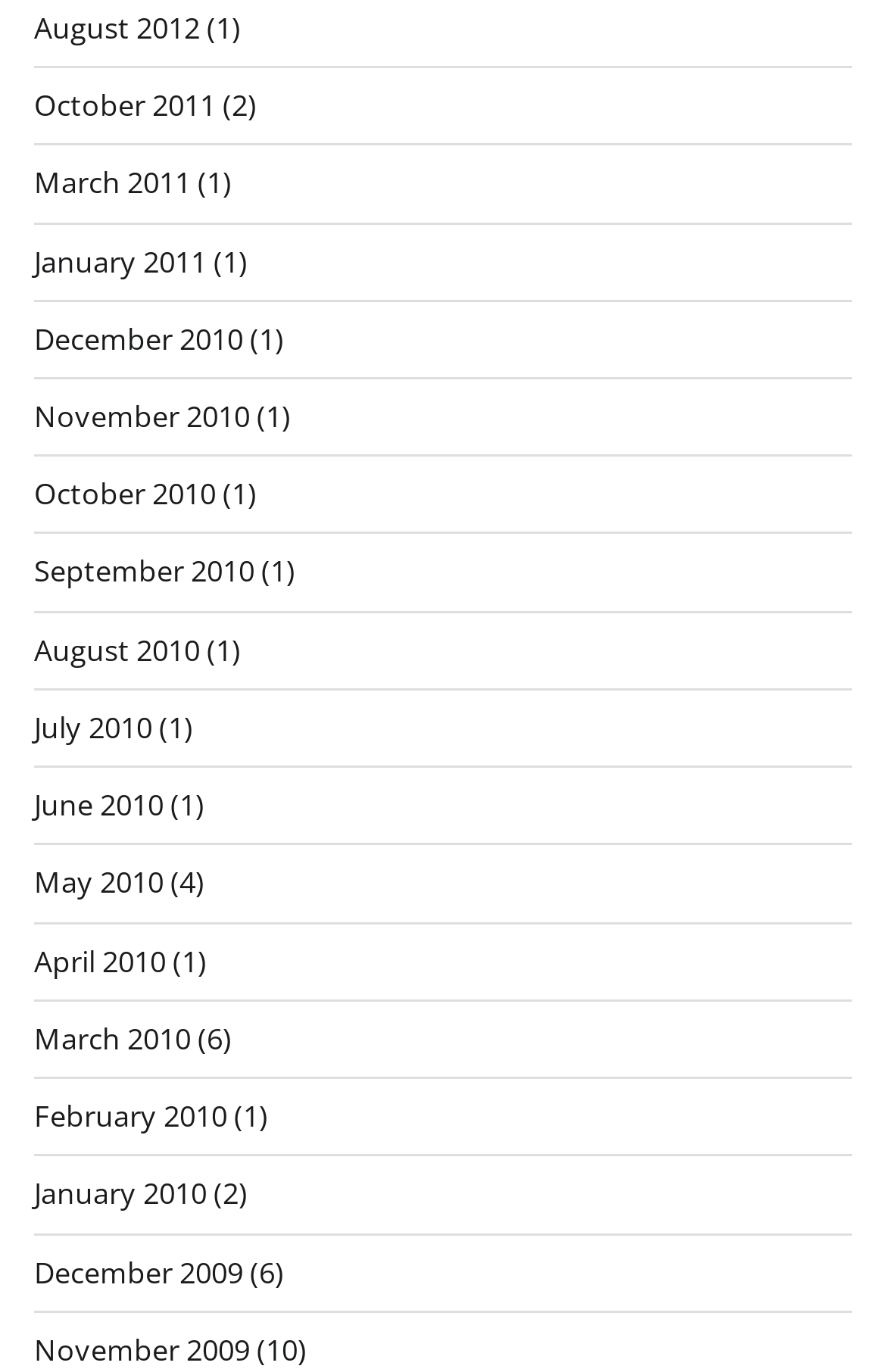Find the bounding box coordinates of the clickable region needed to perform the following instruction: "Browse March 2011 posts". The coordinates should be provided as four float numbers between 0 and 1, i.e., [left, top, right, bottom].

[0.038, 0.118, 0.215, 0.148]